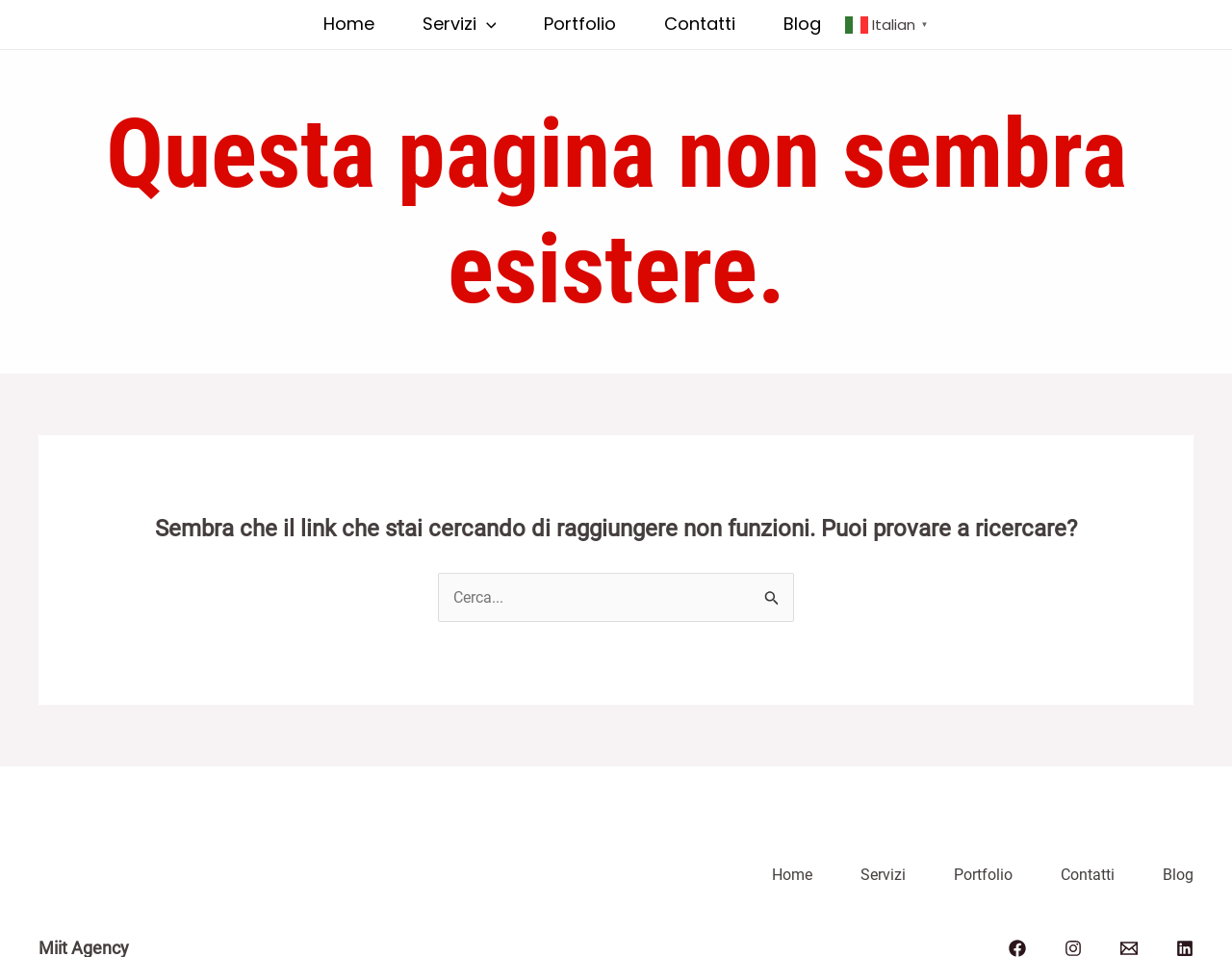Answer in one word or a short phrase: 
What is the purpose of the search function?

Find content